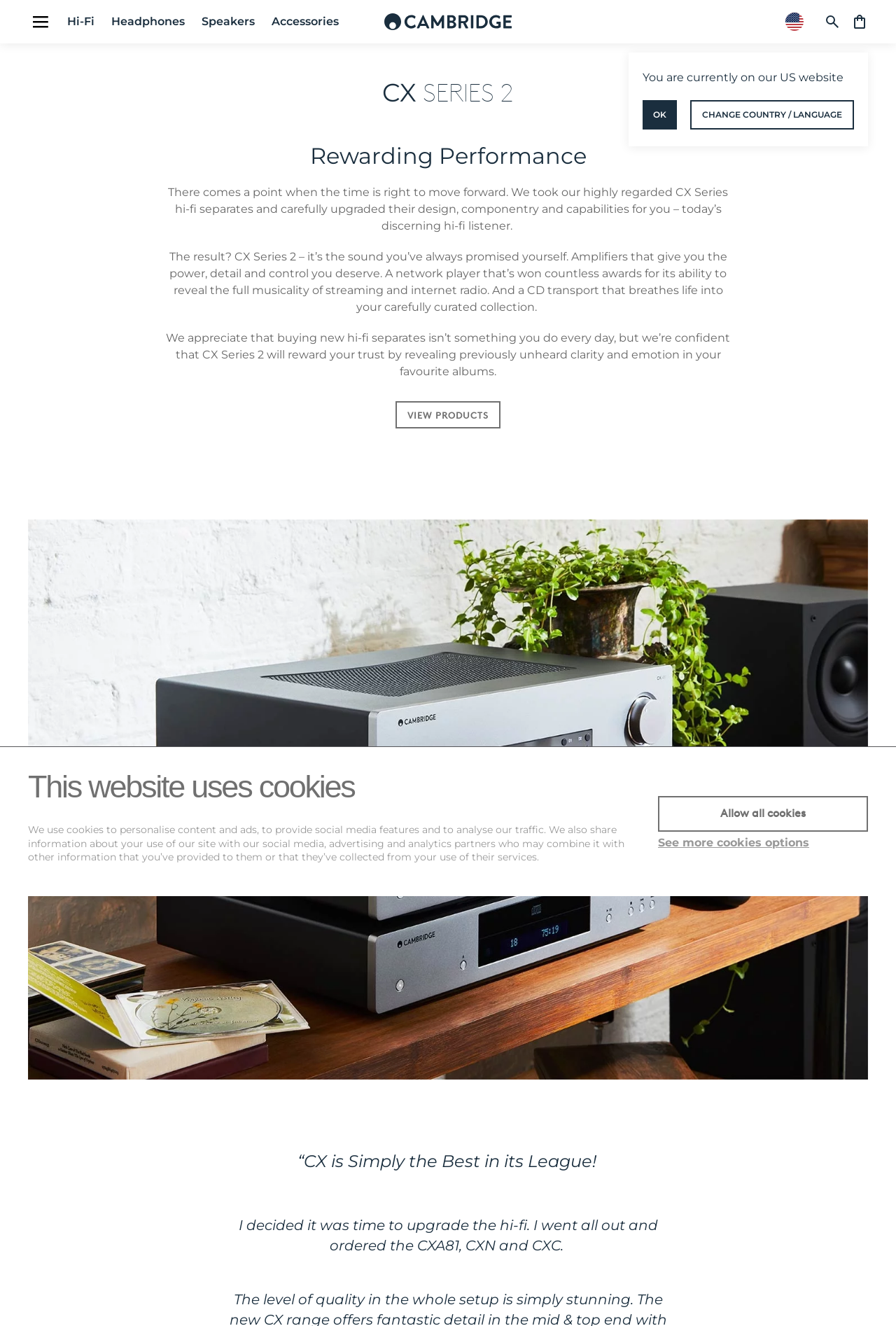Given the content of the image, can you provide a detailed answer to the question?
How many products are shown on the main page?

I counted the number of products shown on the main page by looking at the images and descriptions, and I found only one product, which is the CX Series 2 hi-fi separates, shown with a closeup image and detailed description.